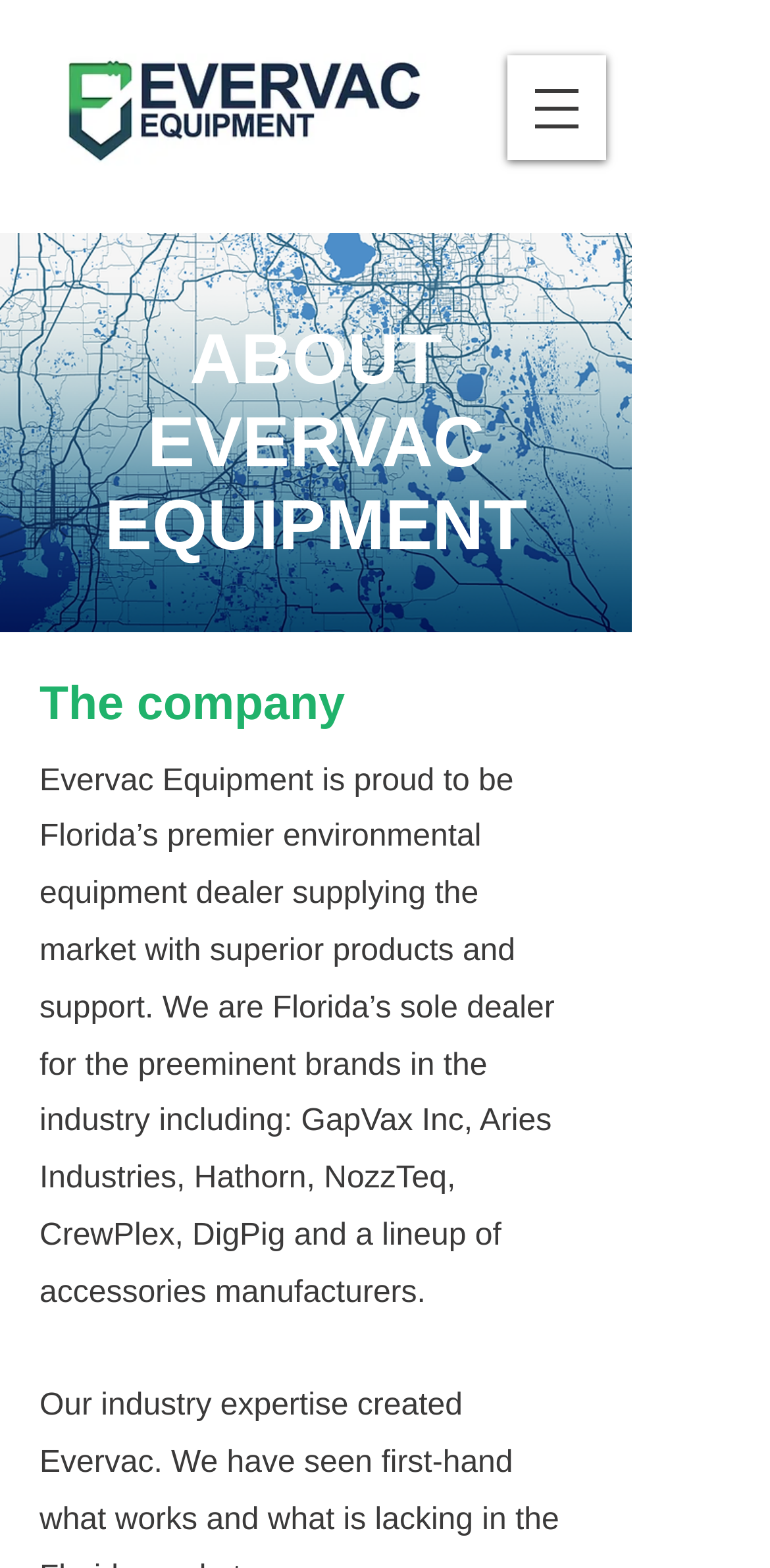What is the industry of the company?
Provide a concise answer using a single word or phrase based on the image.

Environmental equipment